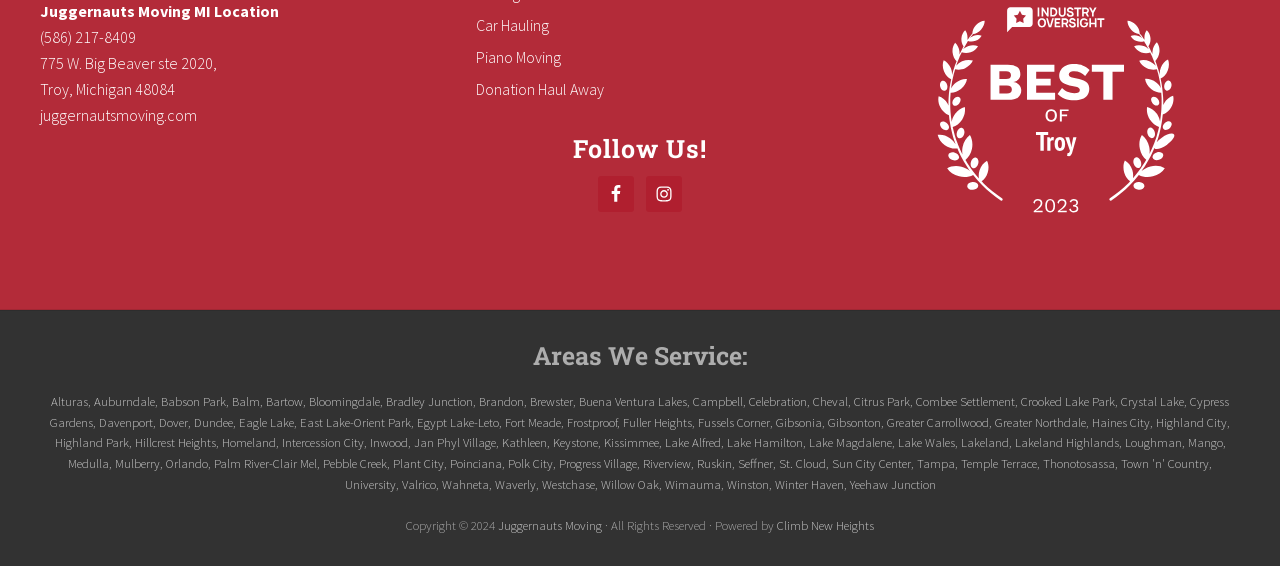Identify the bounding box coordinates necessary to click and complete the given instruction: "Get a quote for car hauling".

[0.372, 0.026, 0.429, 0.062]